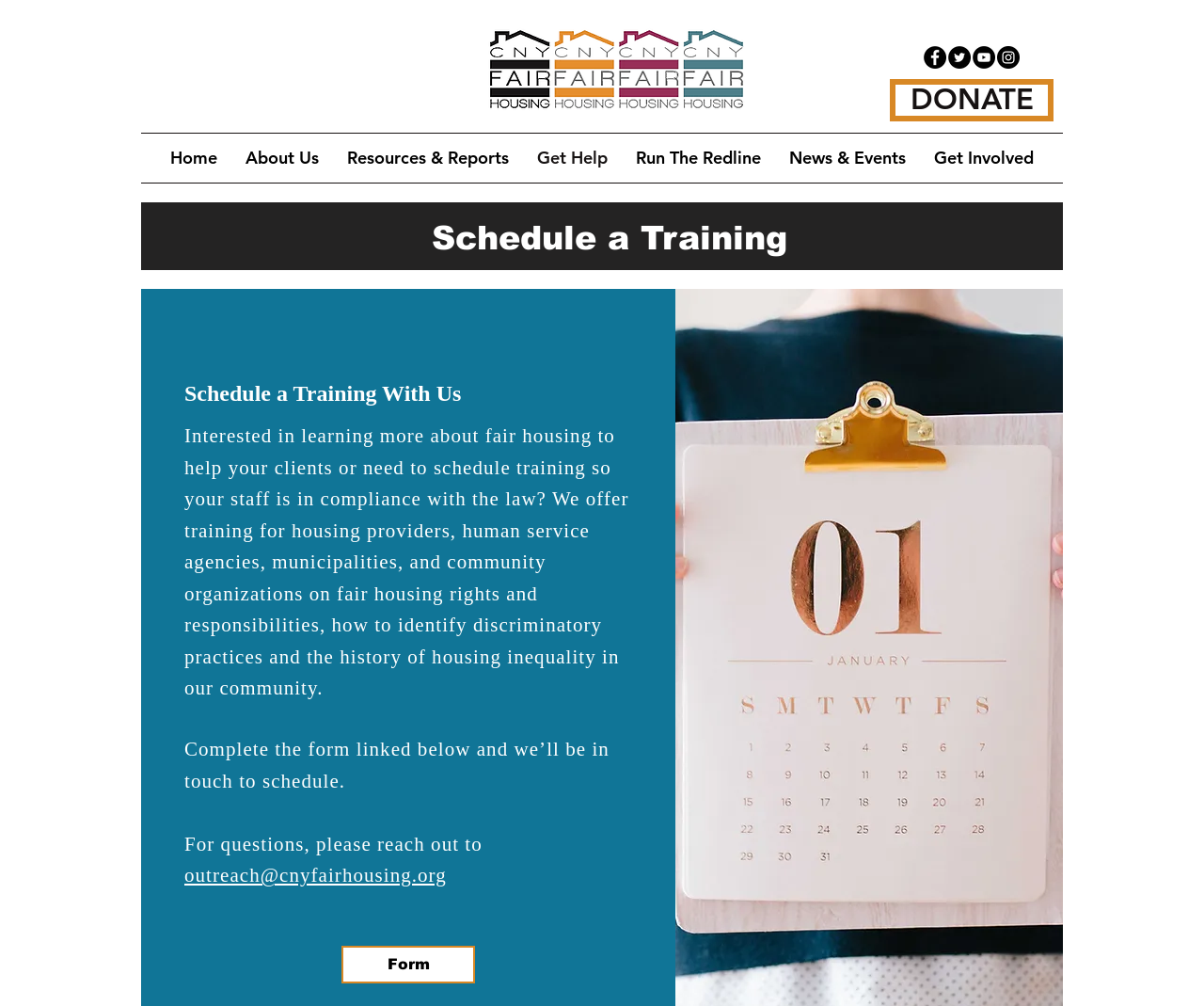Please indicate the bounding box coordinates of the element's region to be clicked to achieve the instruction: "Search for something". Provide the coordinates as four float numbers between 0 and 1, i.e., [left, top, right, bottom].

None